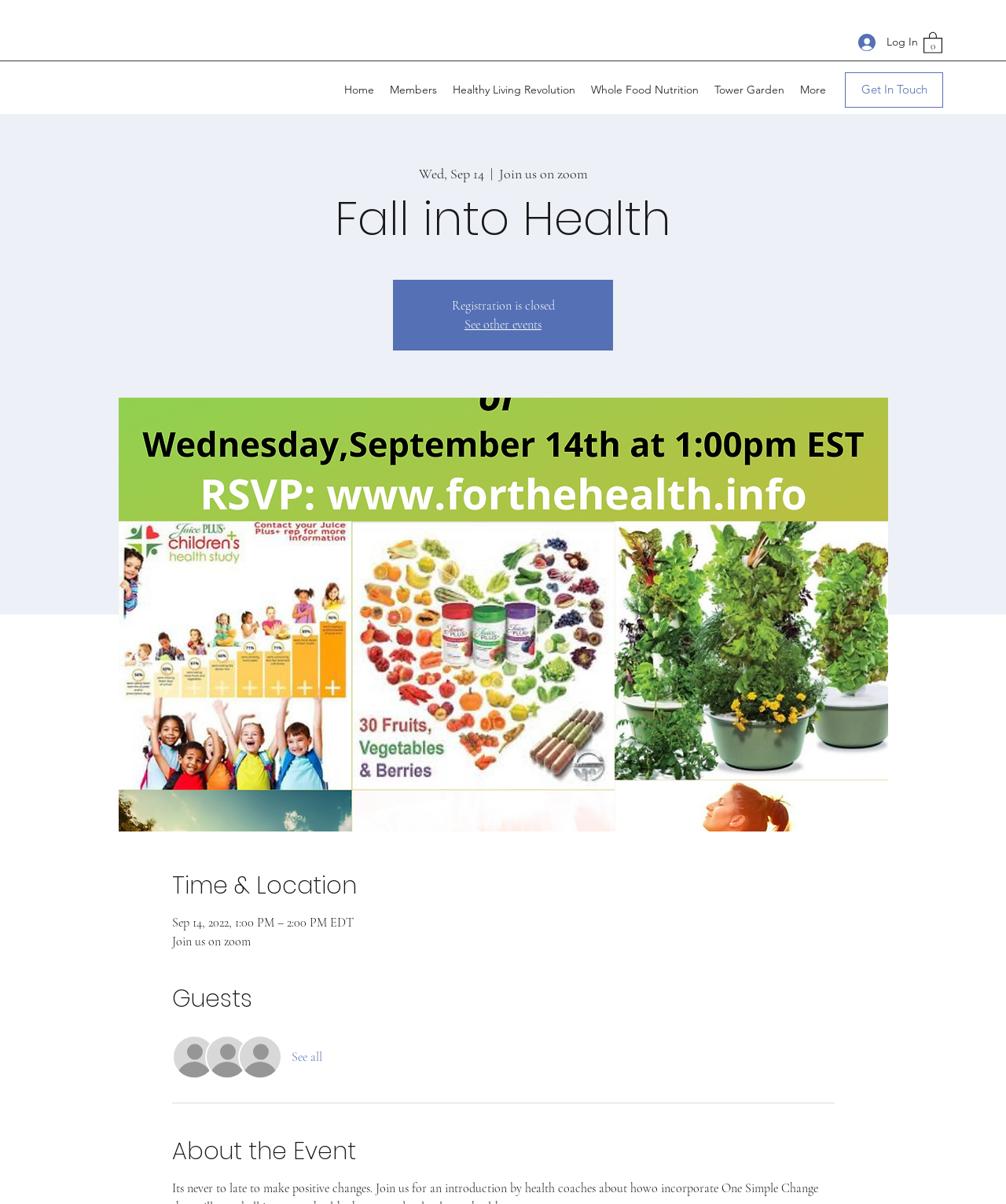Identify the bounding box coordinates for the element you need to click to achieve the following task: "Go to the home page". Provide the bounding box coordinates as four float numbers between 0 and 1, in the form [left, top, right, bottom].

[0.334, 0.065, 0.38, 0.084]